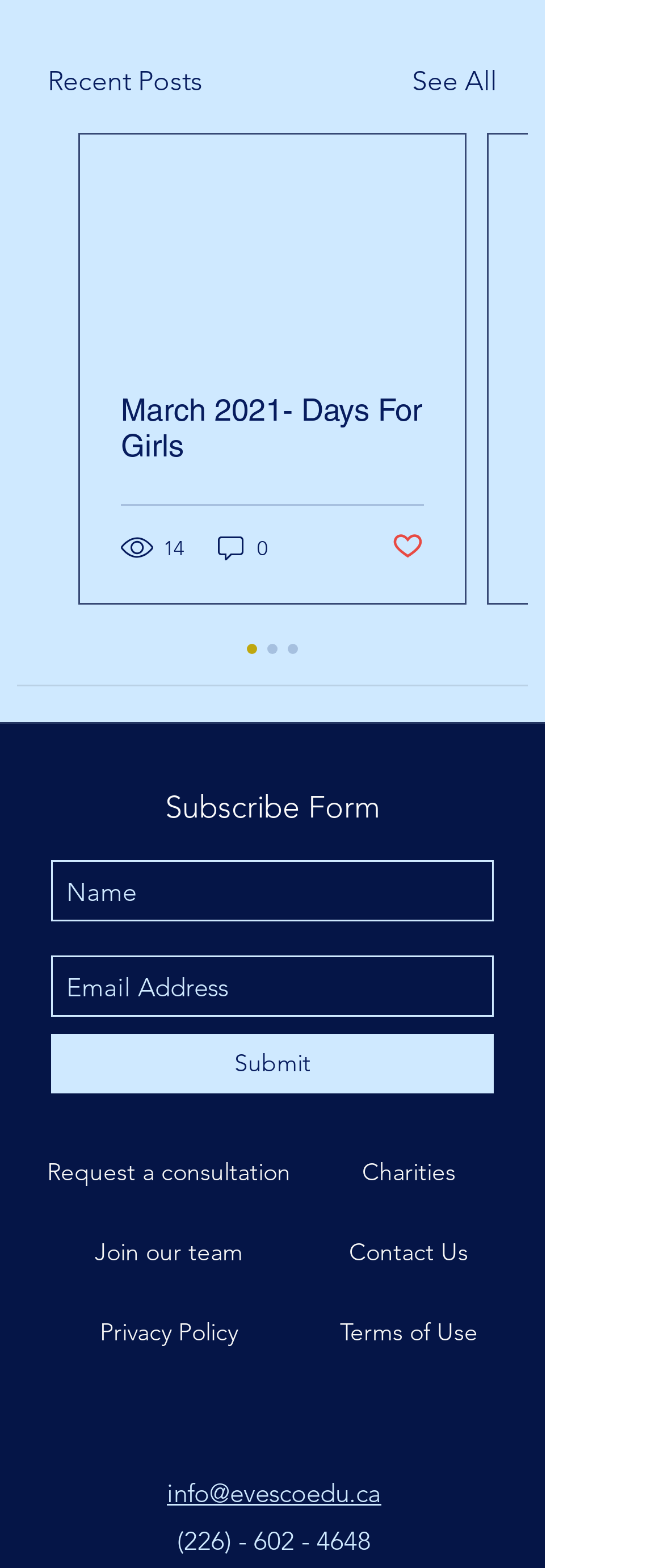Could you indicate the bounding box coordinates of the region to click in order to complete this instruction: "Click on See All".

[0.621, 0.039, 0.749, 0.065]